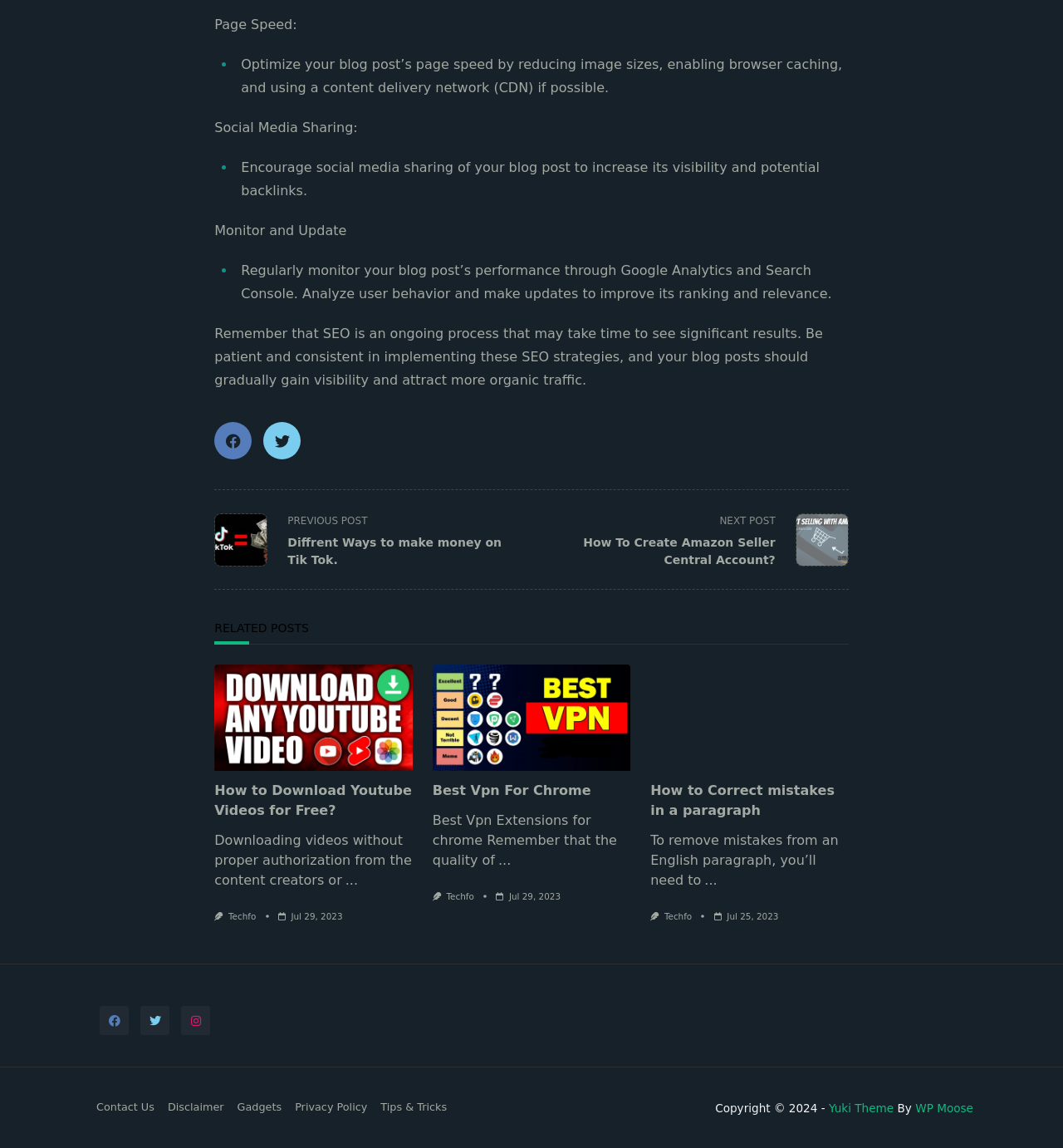Identify the bounding box coordinates of the part that should be clicked to carry out this instruction: "Click on the previous post link".

[0.202, 0.445, 0.5, 0.496]